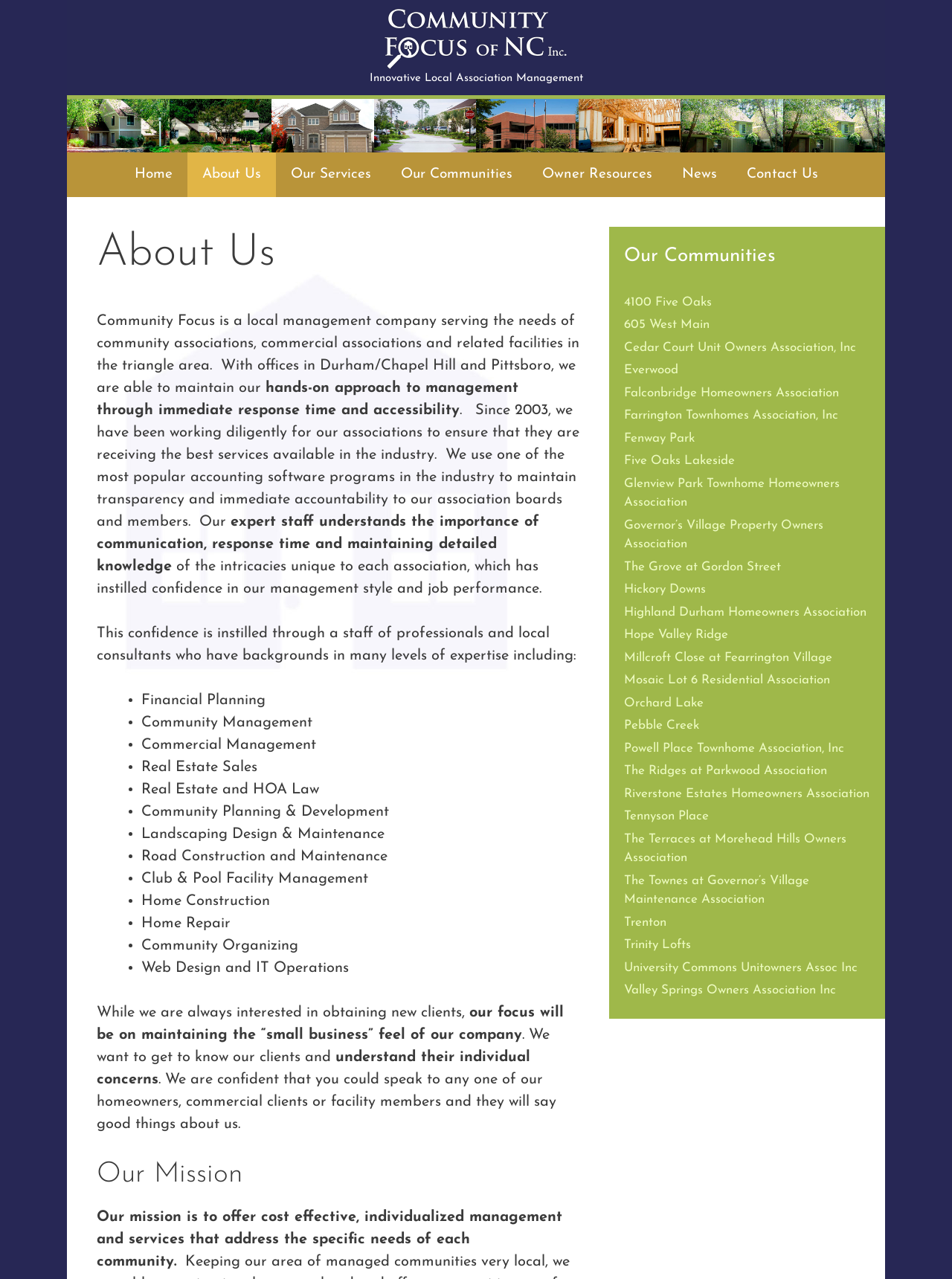Answer the question below using just one word or a short phrase: 
Where are the company's offices located?

Durham/Chapel Hill and Pittsboro